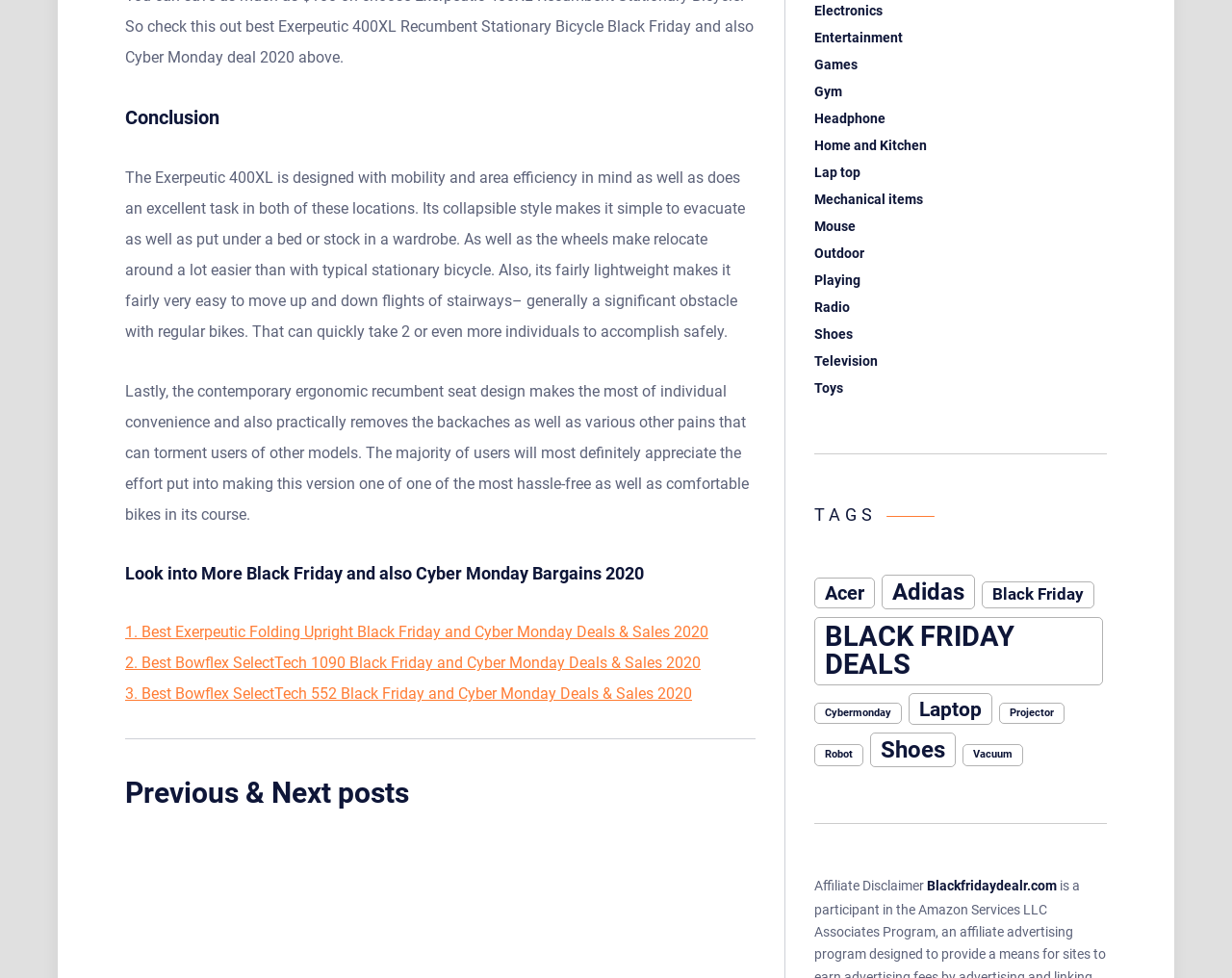How many items are related to 'Adidas' on the webpage?
Please answer using one word or phrase, based on the screenshot.

9 items